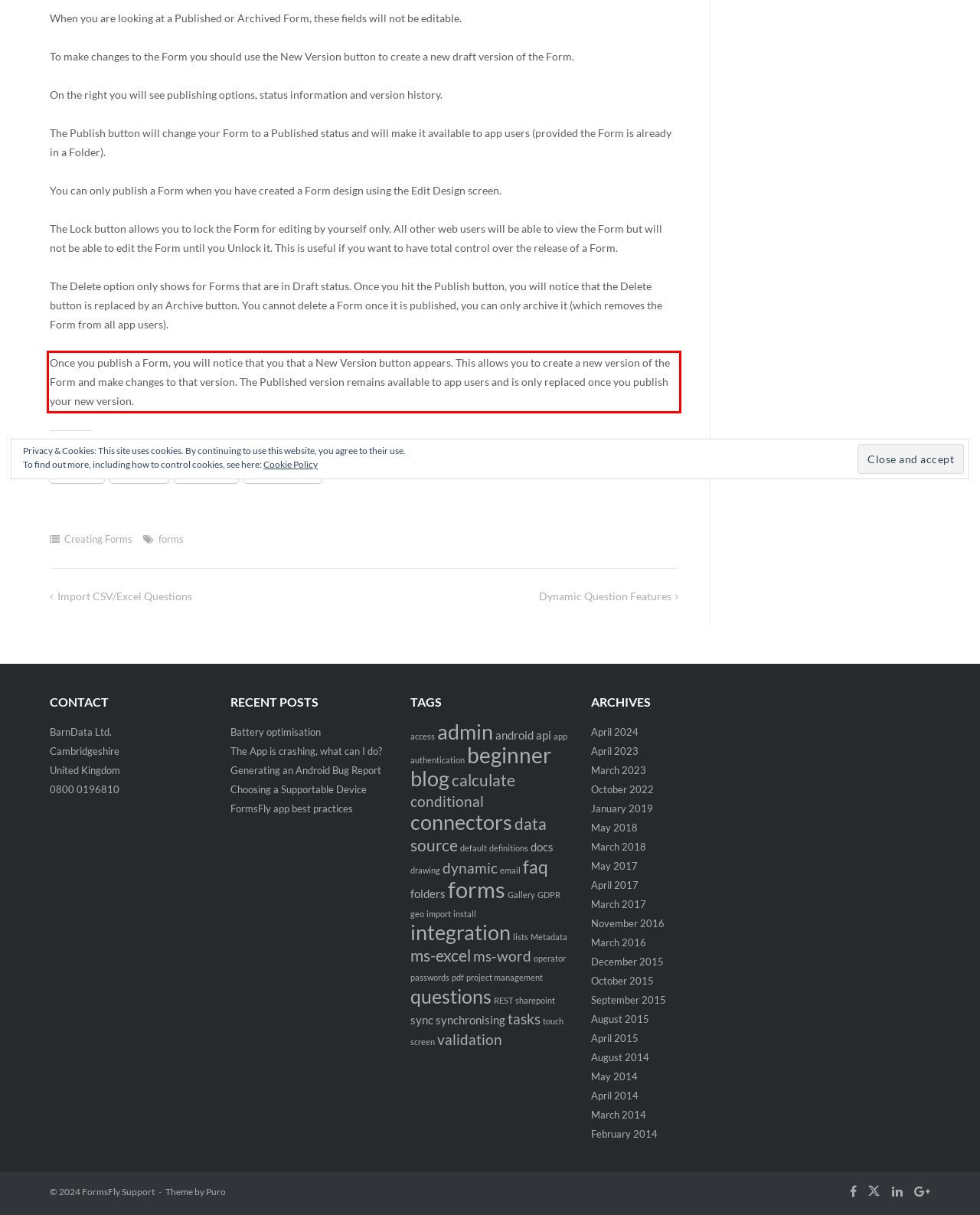Review the screenshot of the webpage and recognize the text inside the red rectangle bounding box. Provide the extracted text content.

Once you publish a Form, you will notice that you that a New Version button appears. This allows you to create a new version of the Form and make changes to that version. The Published version remains available to app users and is only replaced once you publish your new version.